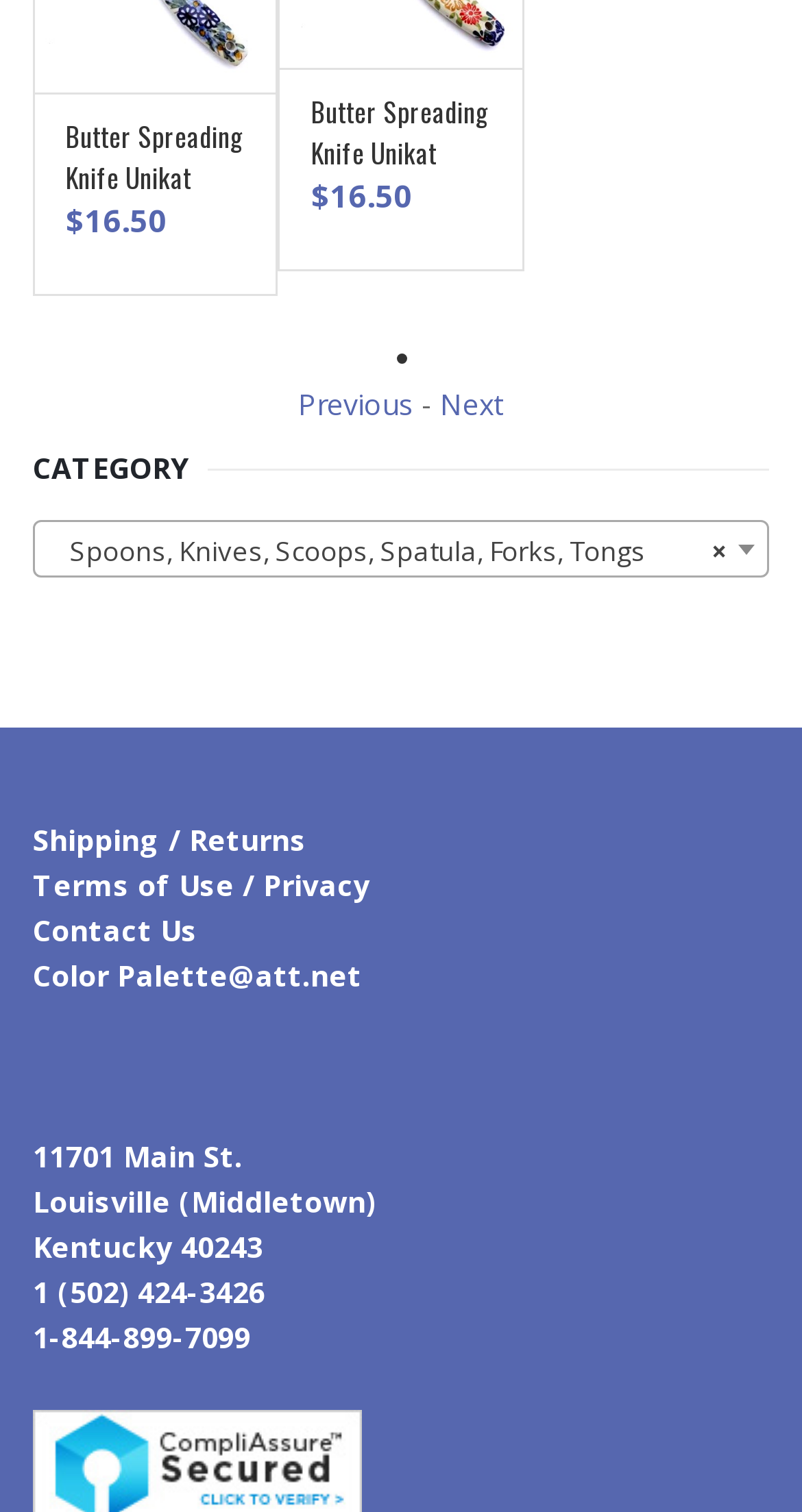Identify the bounding box coordinates for the UI element described as follows: "parent_node: My Fashion Note". Ensure the coordinates are four float numbers between 0 and 1, formatted as [left, top, right, bottom].

None